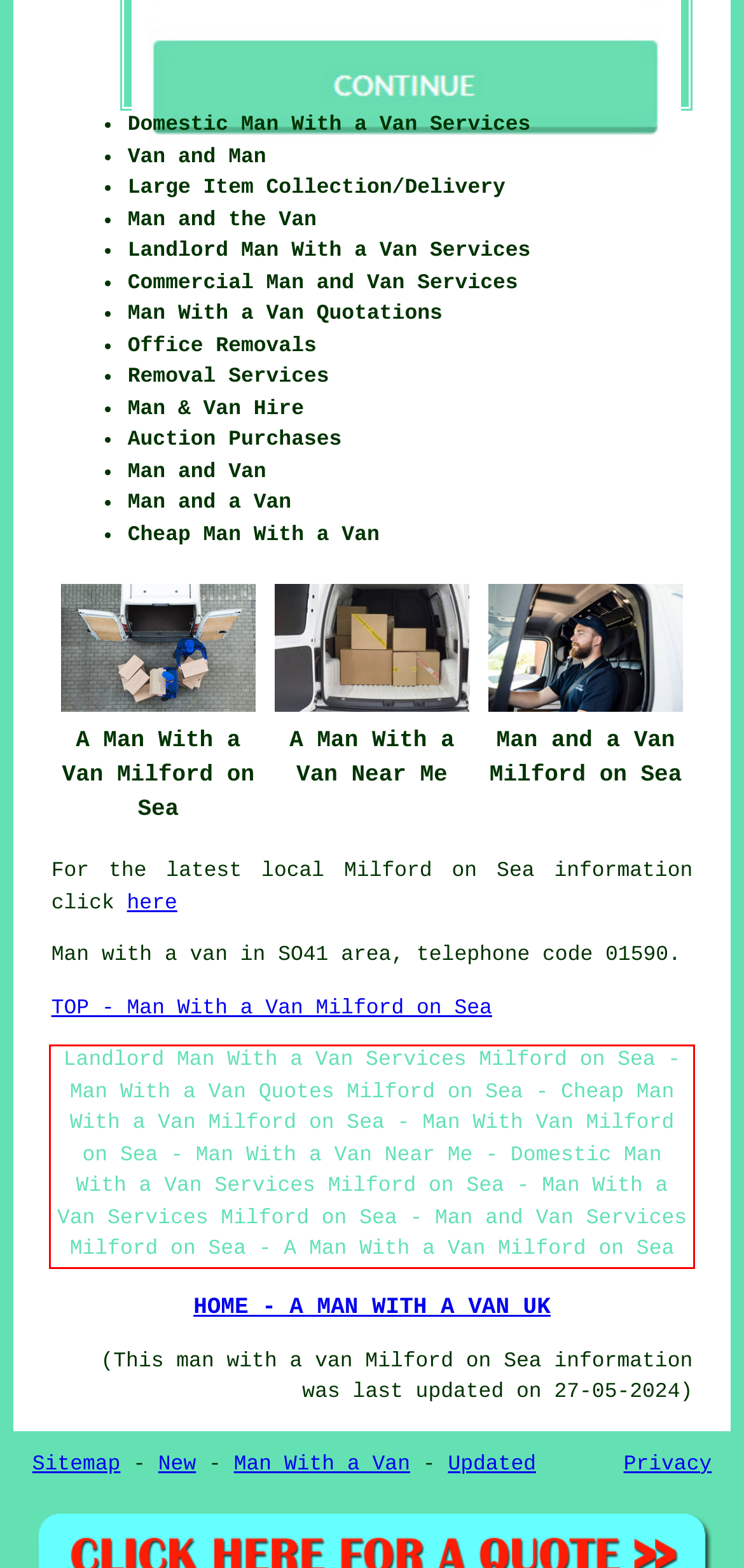Observe the screenshot of the webpage that includes a red rectangle bounding box. Conduct OCR on the content inside this red bounding box and generate the text.

Landlord Man With a Van Services Milford on Sea - Man With a Van Quotes Milford on Sea - Cheap Man With a Van Milford on Sea - Man With Van Milford on Sea - Man With a Van Near Me - Domestic Man With a Van Services Milford on Sea - Man With a Van Services Milford on Sea - Man and Van Services Milford on Sea - A Man With a Van Milford on Sea